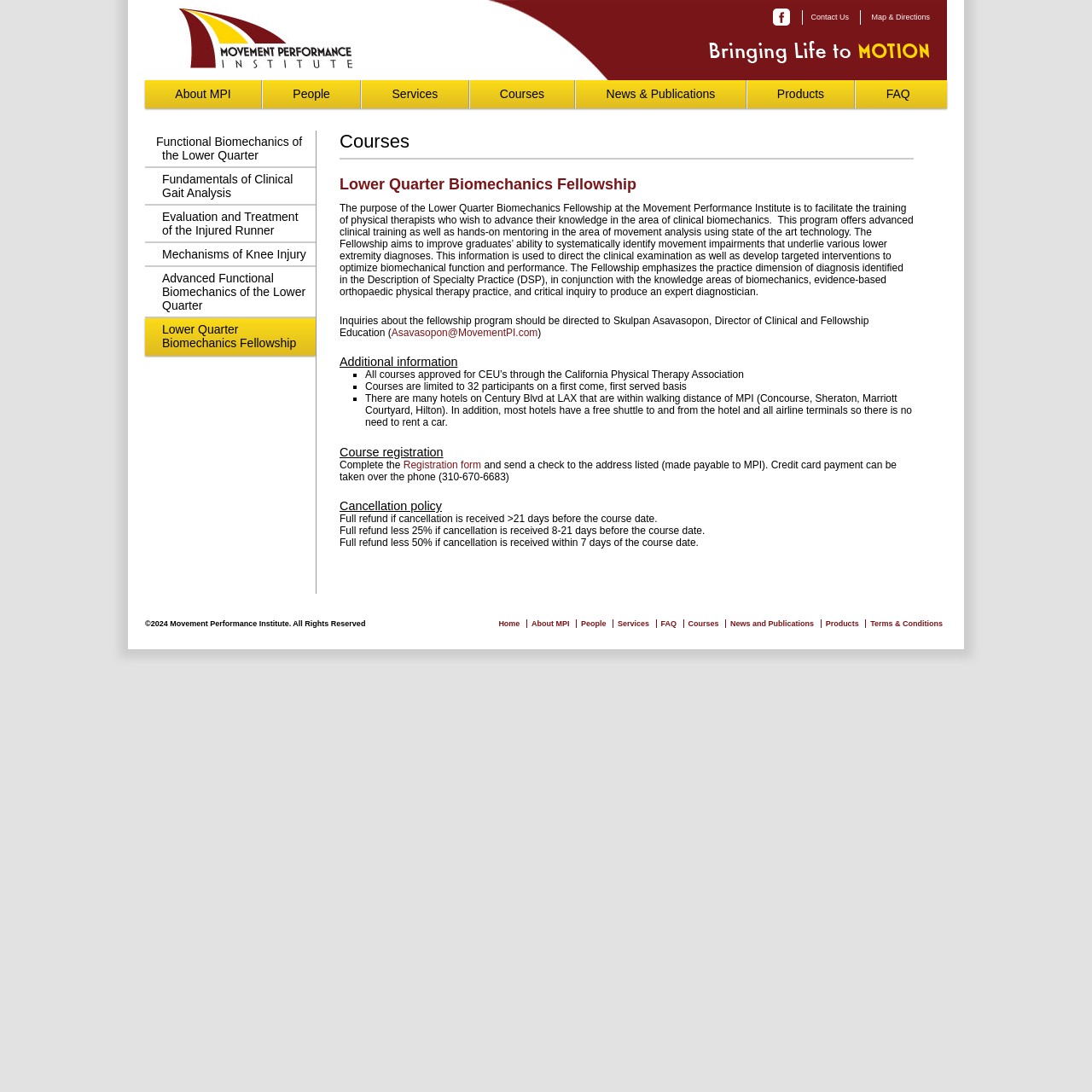Please identify the bounding box coordinates of the element's region that needs to be clicked to fulfill the following instruction: "Click the 'Courses' link". The bounding box coordinates should consist of four float numbers between 0 and 1, i.e., [left, top, right, bottom].

[0.43, 0.073, 0.526, 0.099]